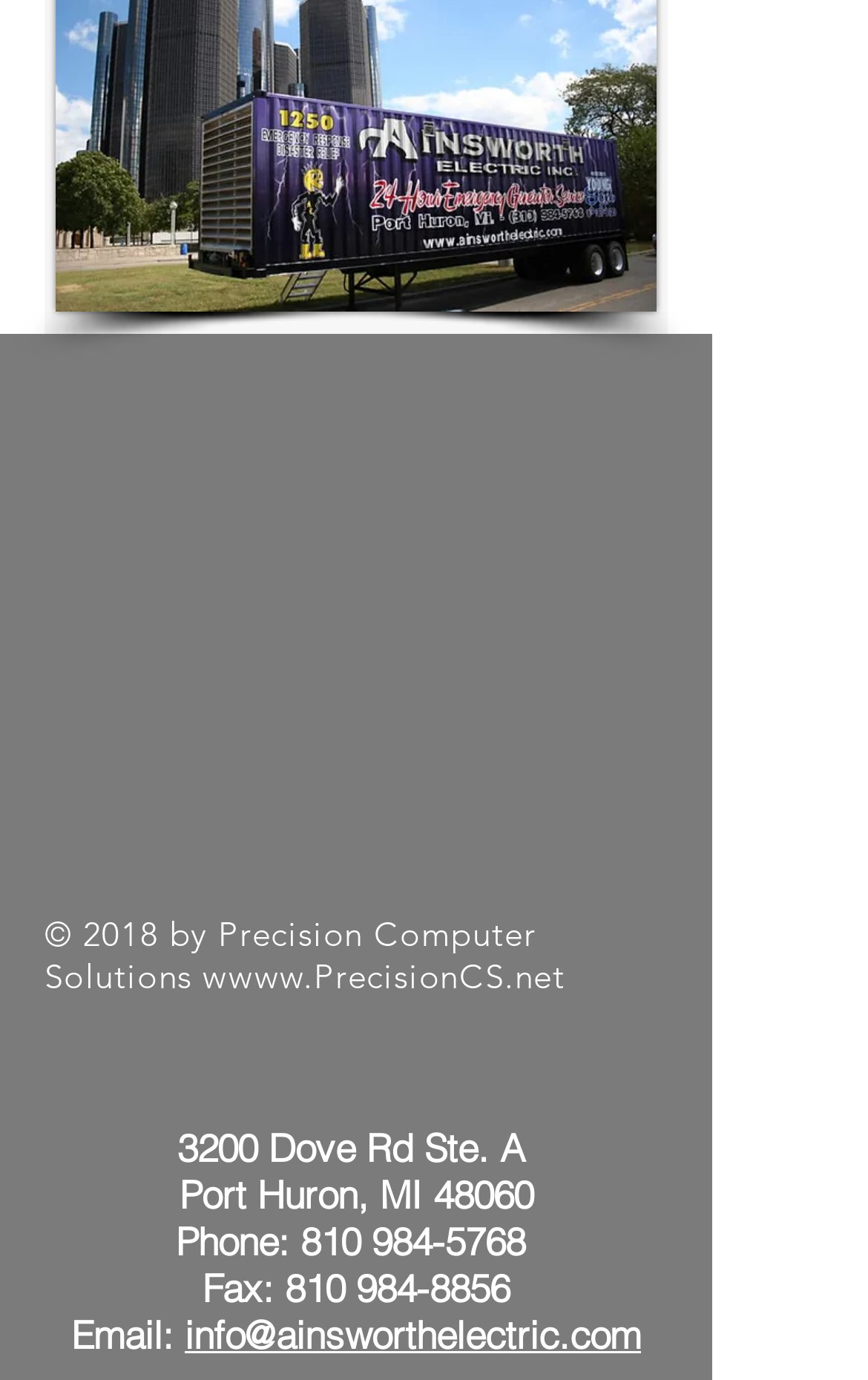Answer in one word or a short phrase: 
What is the address?

3200 Dove Rd Ste. A, Port Huron, MI 48060